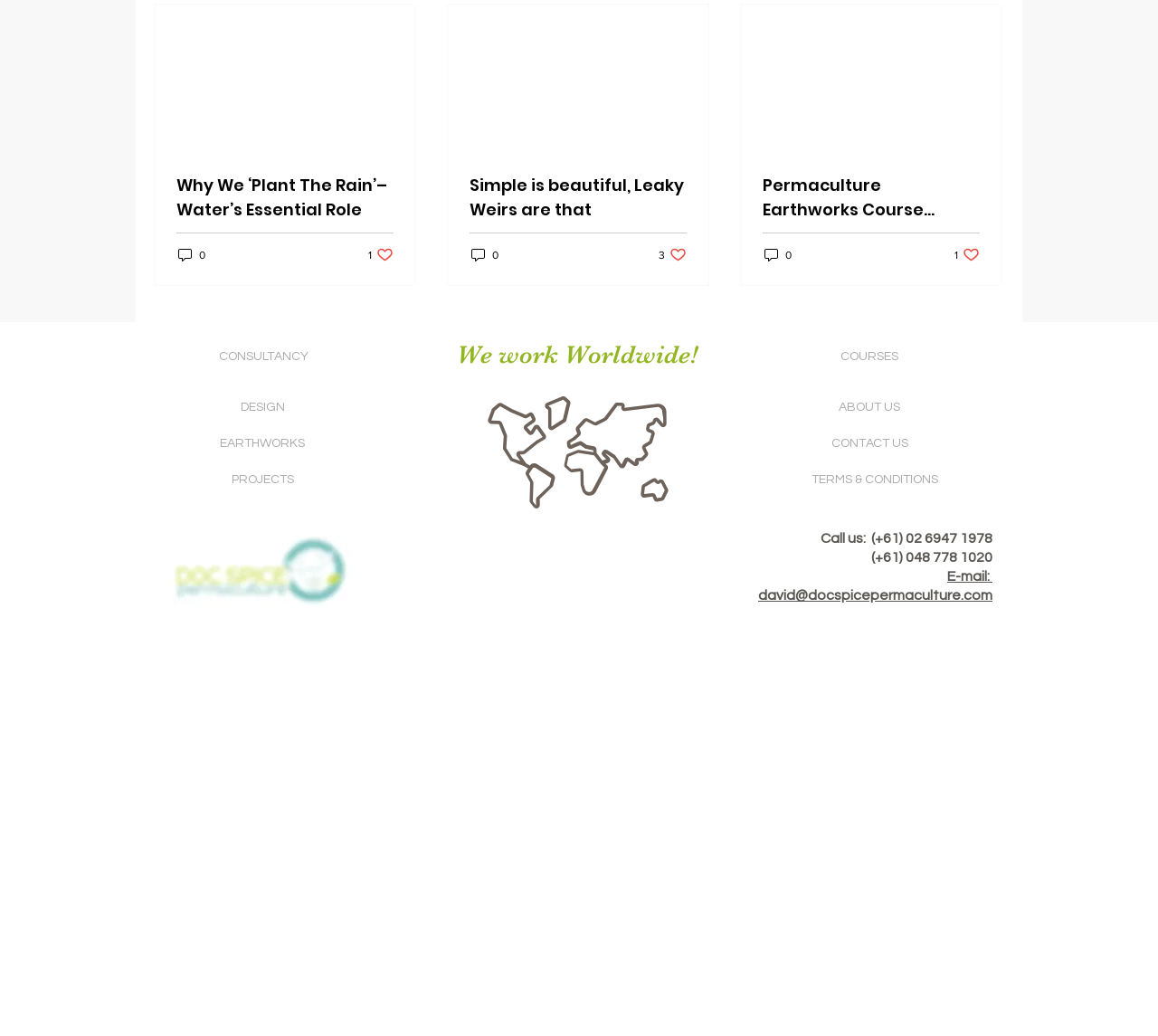Locate the bounding box coordinates of the area you need to click to fulfill this instruction: 'Click on 'CONSULTANCY''. The coordinates must be in the form of four float numbers ranging from 0 to 1: [left, top, right, bottom].

[0.187, 0.327, 0.268, 0.362]